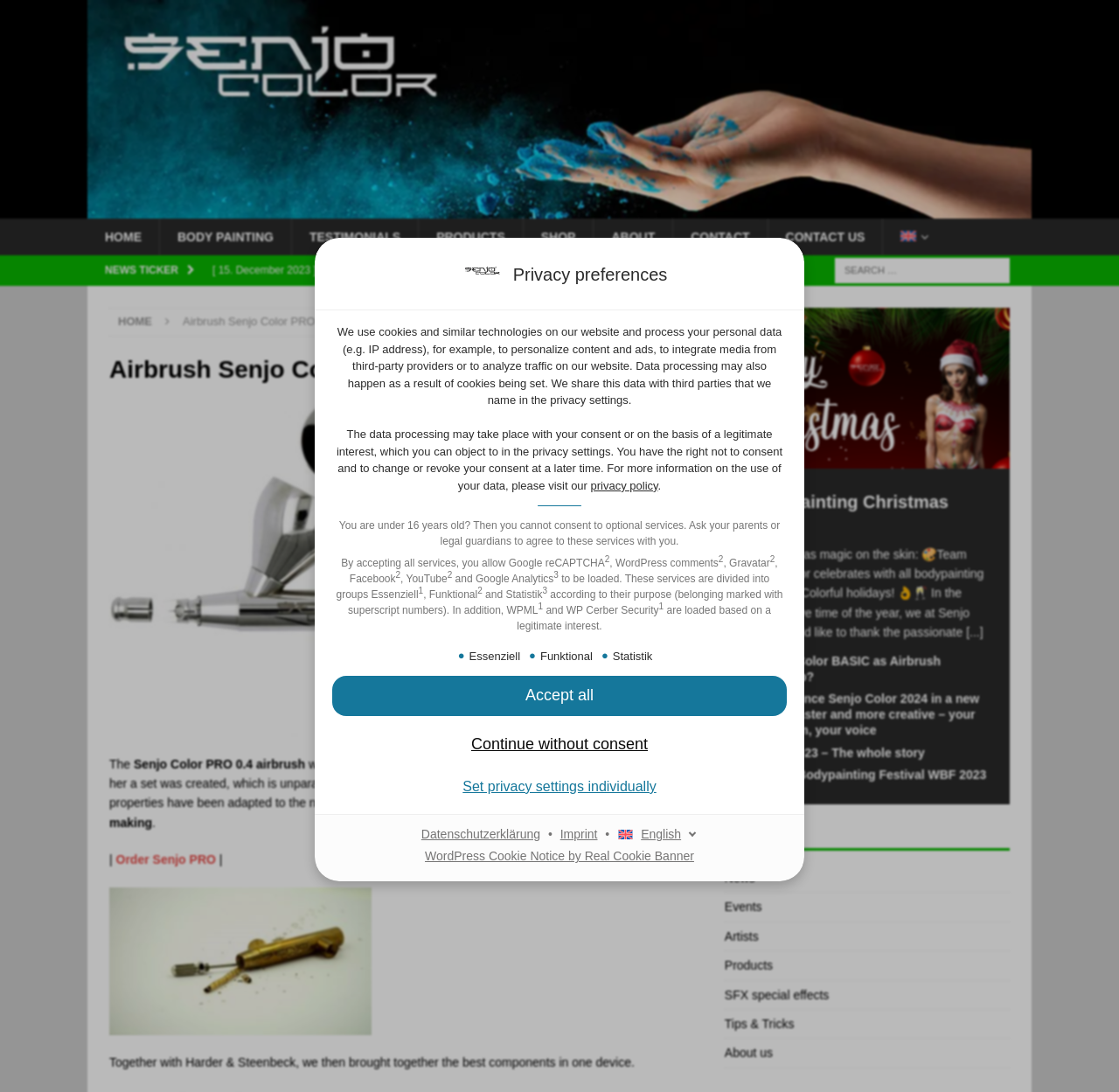Find the bounding box coordinates of the clickable region needed to perform the following instruction: "Visit the 'privacy policy' page". The coordinates should be provided as four float numbers between 0 and 1, i.e., [left, top, right, bottom].

[0.528, 0.439, 0.588, 0.451]